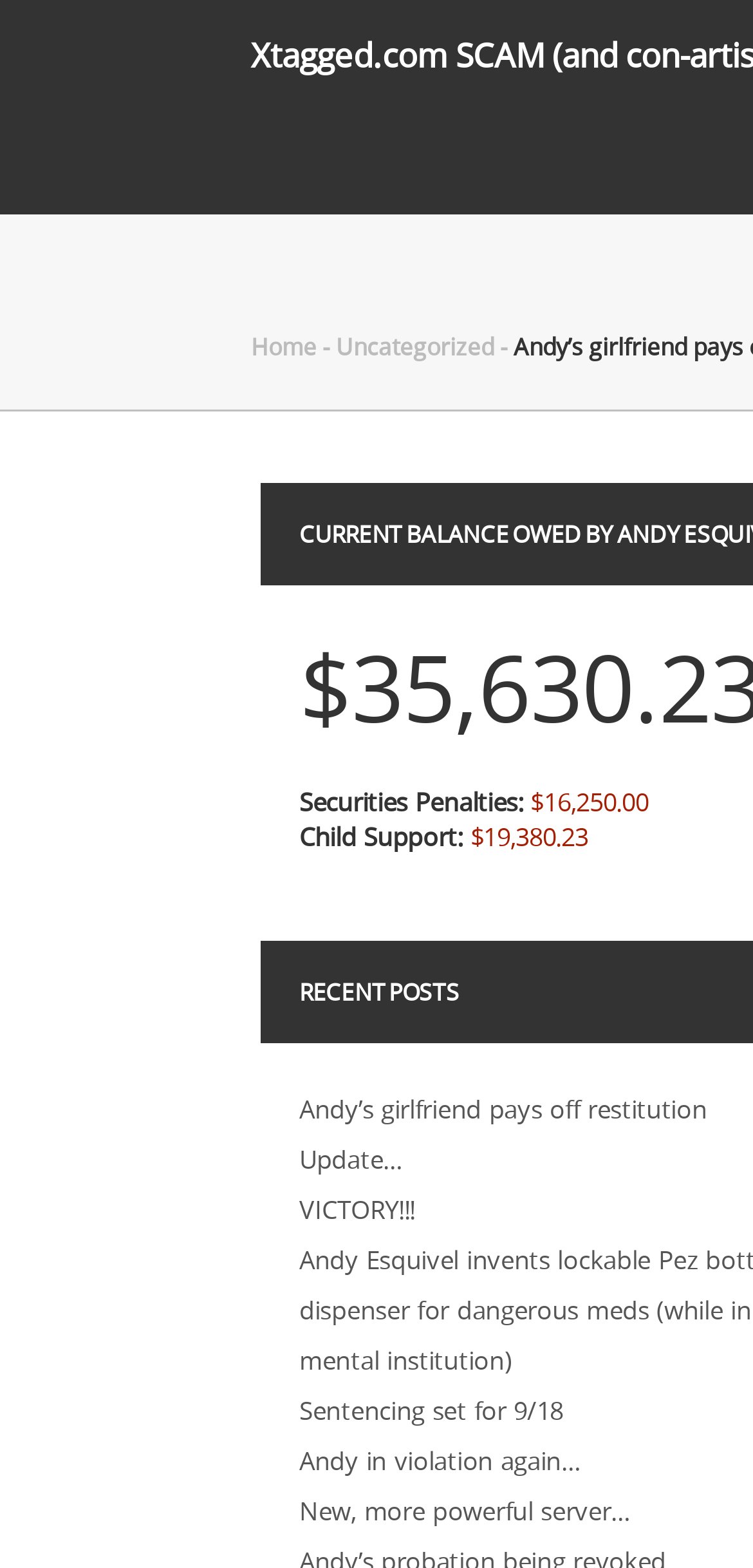How many links are there on the webpage?
Using the picture, provide a one-word or short phrase answer.

7